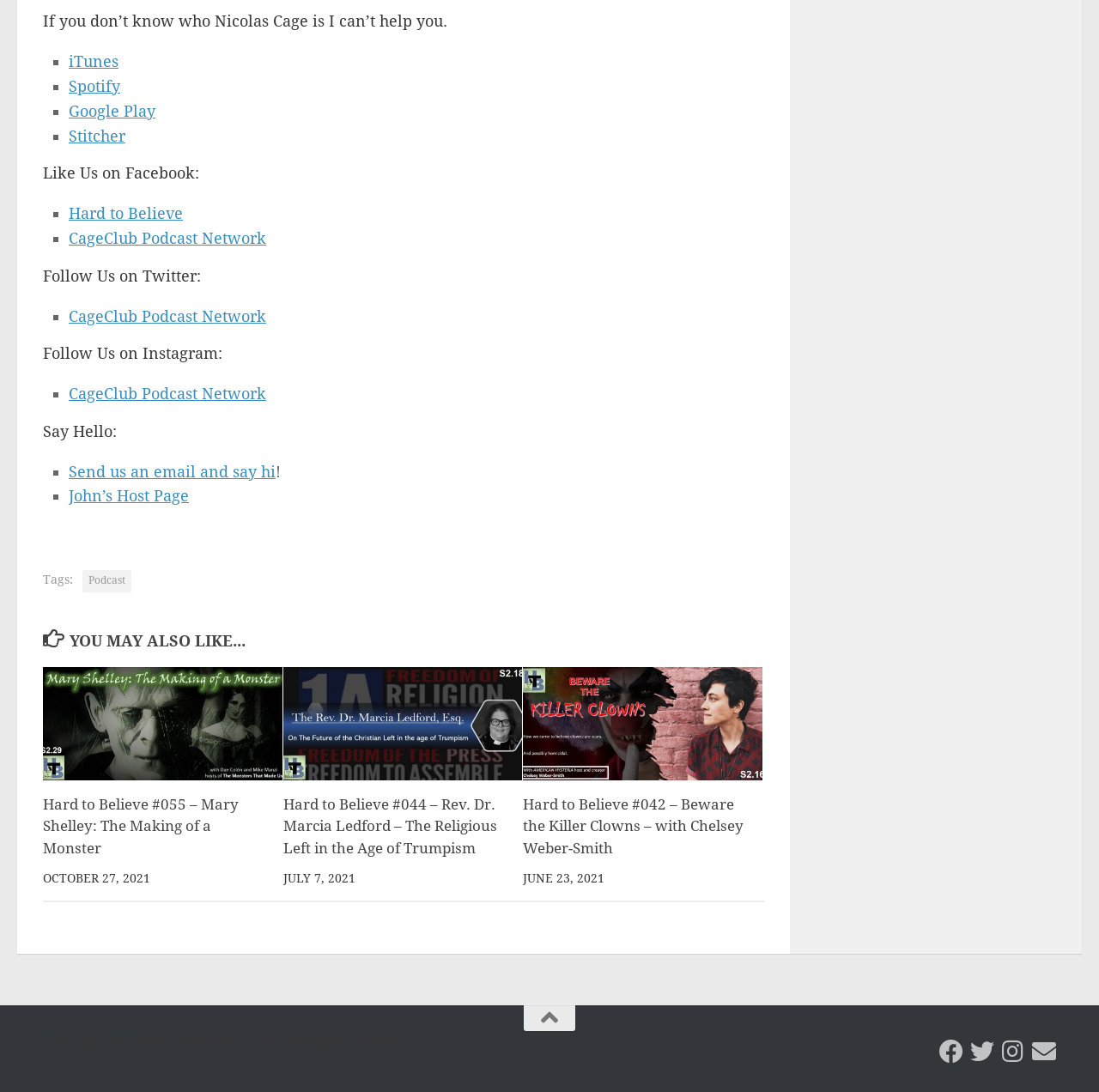Locate the bounding box coordinates of the UI element described by: "iTunes". Provide the coordinates as four float numbers between 0 and 1, formatted as [left, top, right, bottom].

[0.062, 0.048, 0.108, 0.065]